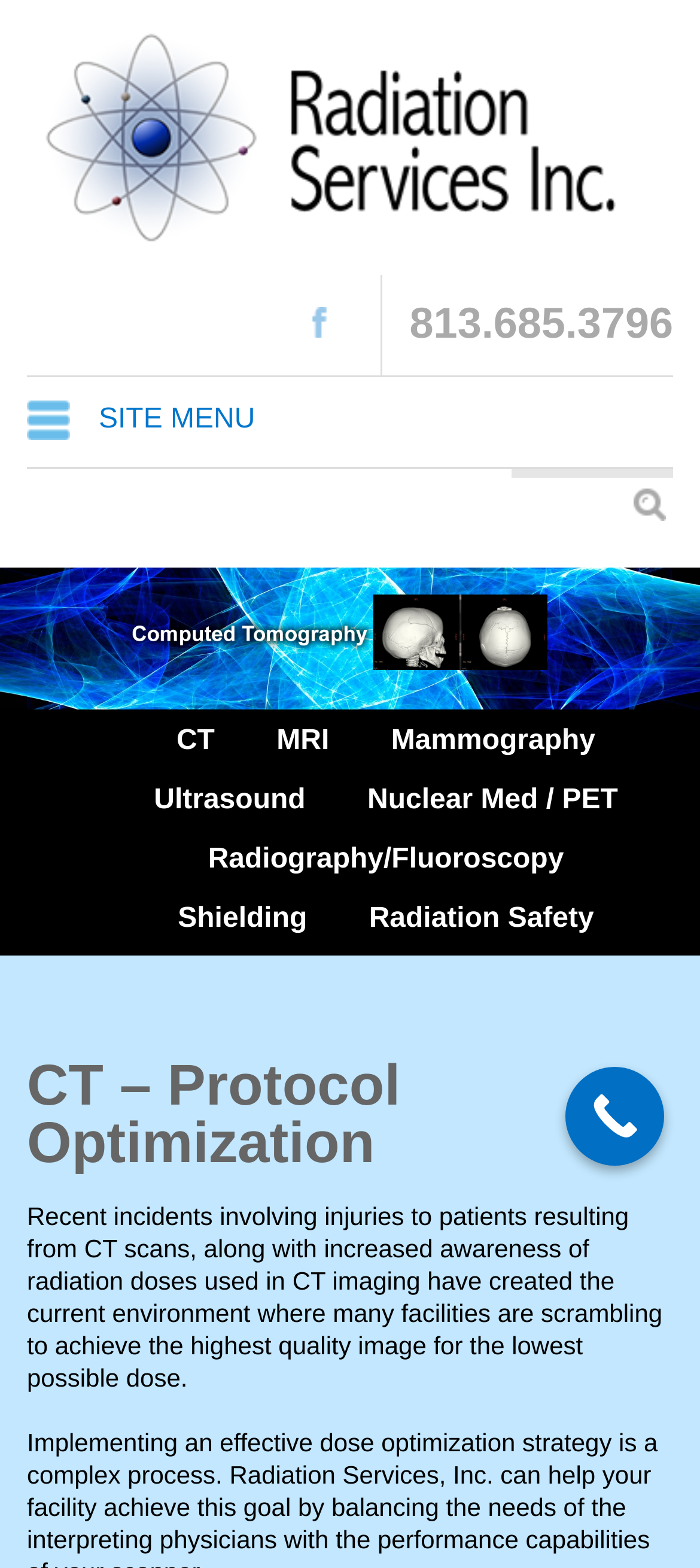Please identify the bounding box coordinates for the region that you need to click to follow this instruction: "Click on the 'Radiation Services, Inc.' link".

[0.038, 0.078, 0.962, 0.097]